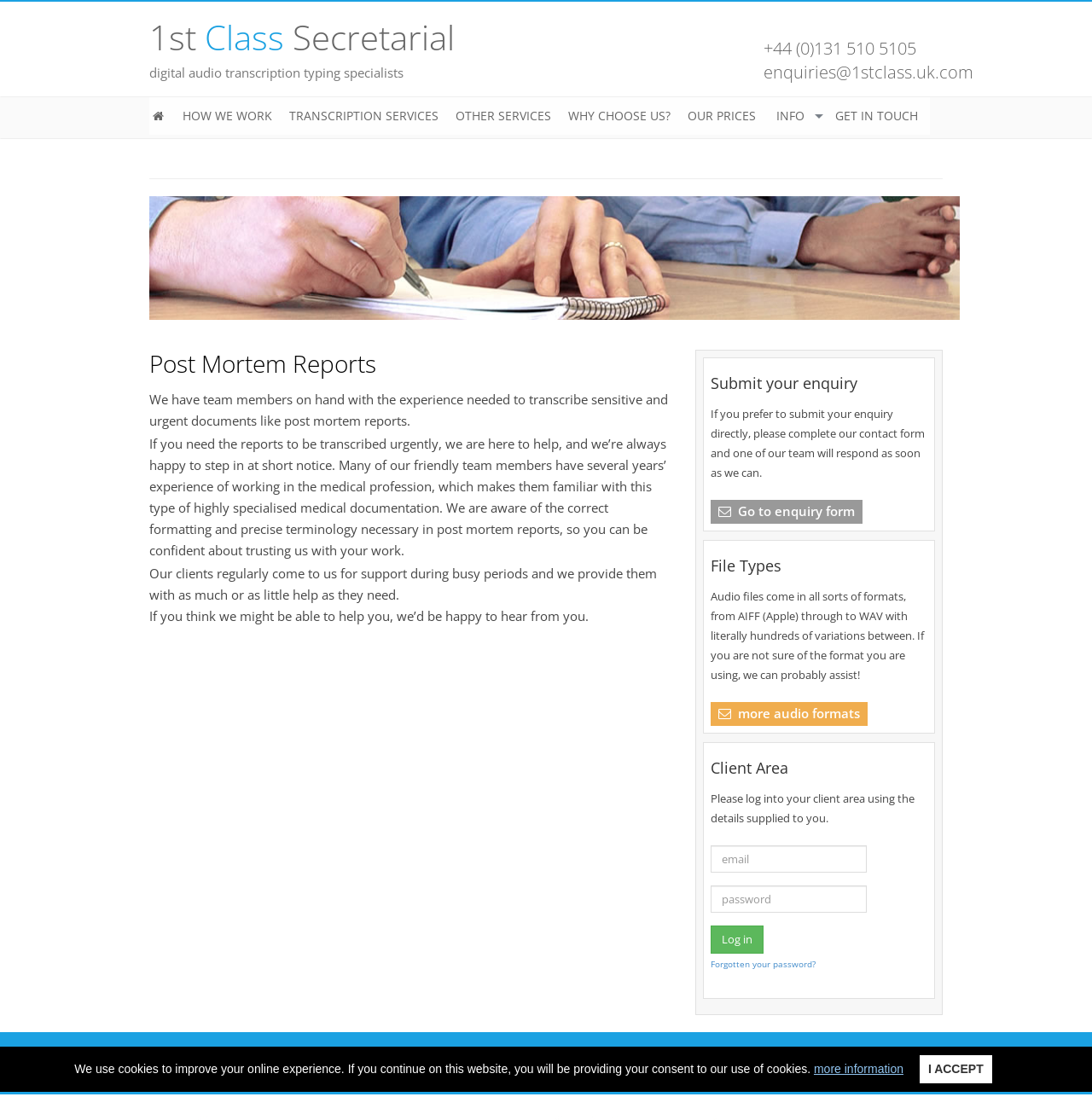What social media platforms can users follow the company on?
Using the image as a reference, give an elaborate response to the question.

The company's social media presence can be found at the bottom of the webpage, where users can click on the links to follow them on Facebook, Twitter, and LinkedIn, represented by their respective icons.